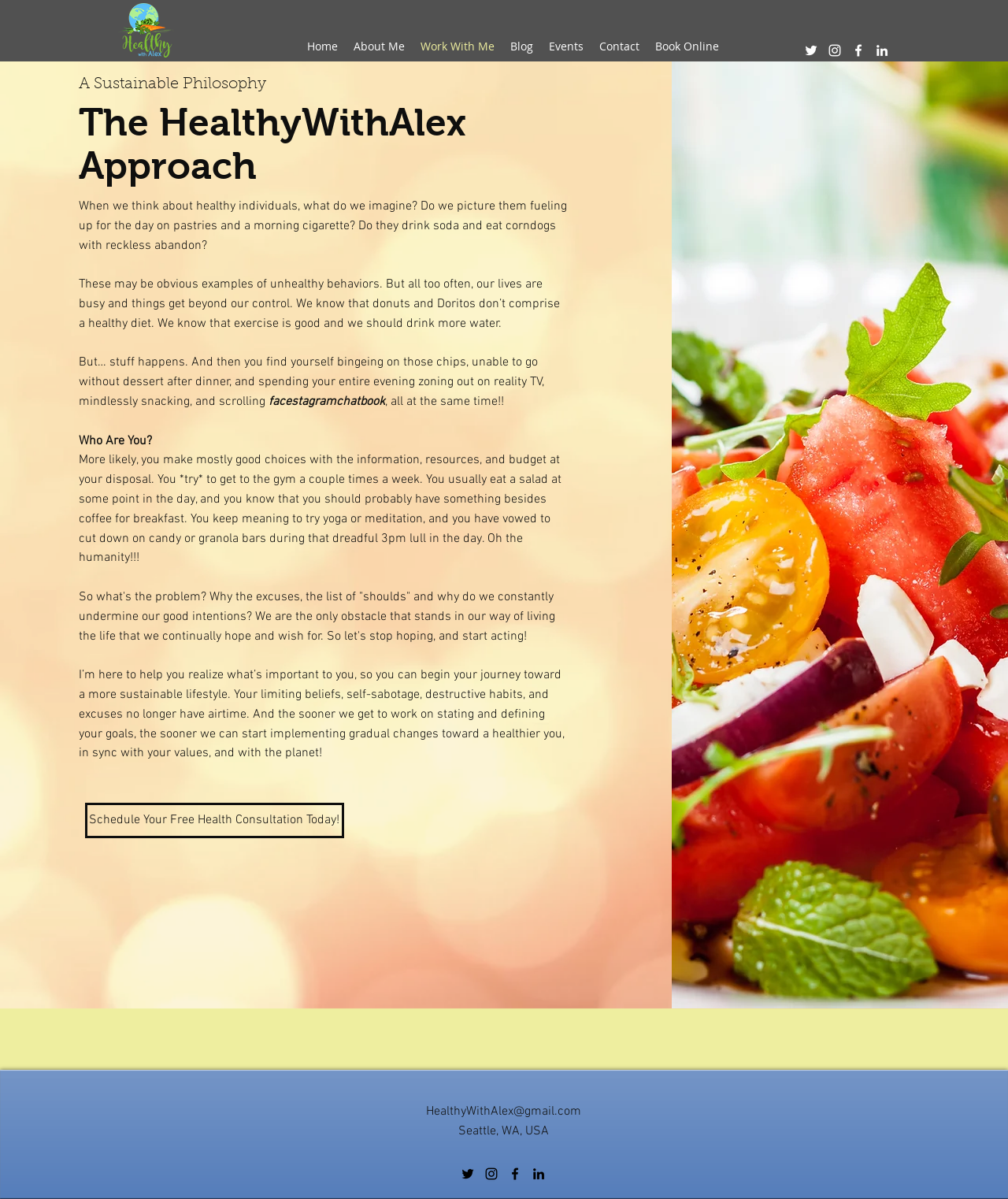Indicate the bounding box coordinates of the clickable region to achieve the following instruction: "Contact via 'HealthyWithAlex@gmail.com'."

[0.423, 0.92, 0.577, 0.934]